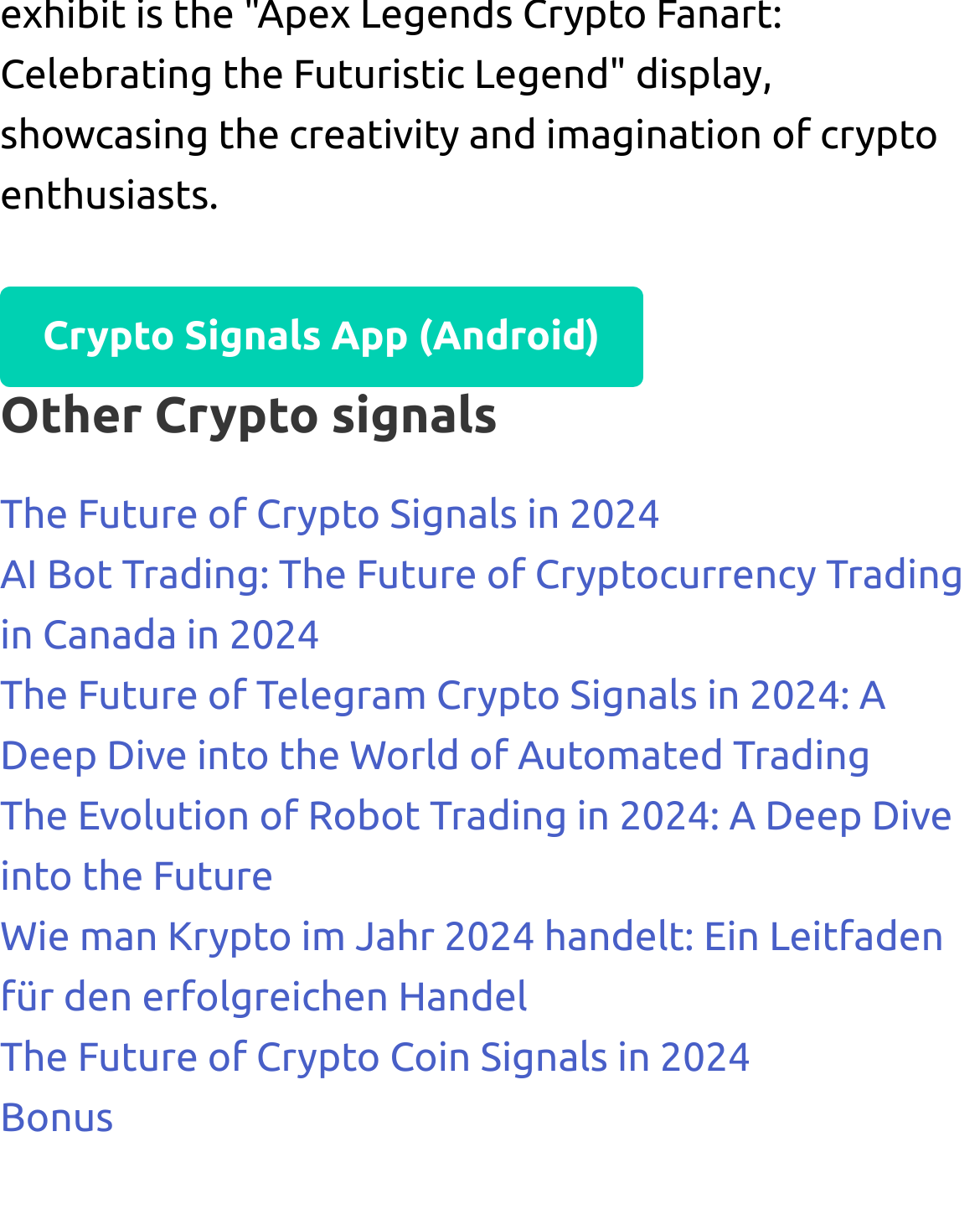Locate the bounding box coordinates of the clickable region necessary to complete the following instruction: "Read about The Future of Crypto Signals in 2024". Provide the coordinates in the format of four float numbers between 0 and 1, i.e., [left, top, right, bottom].

[0.0, 0.407, 0.674, 0.444]